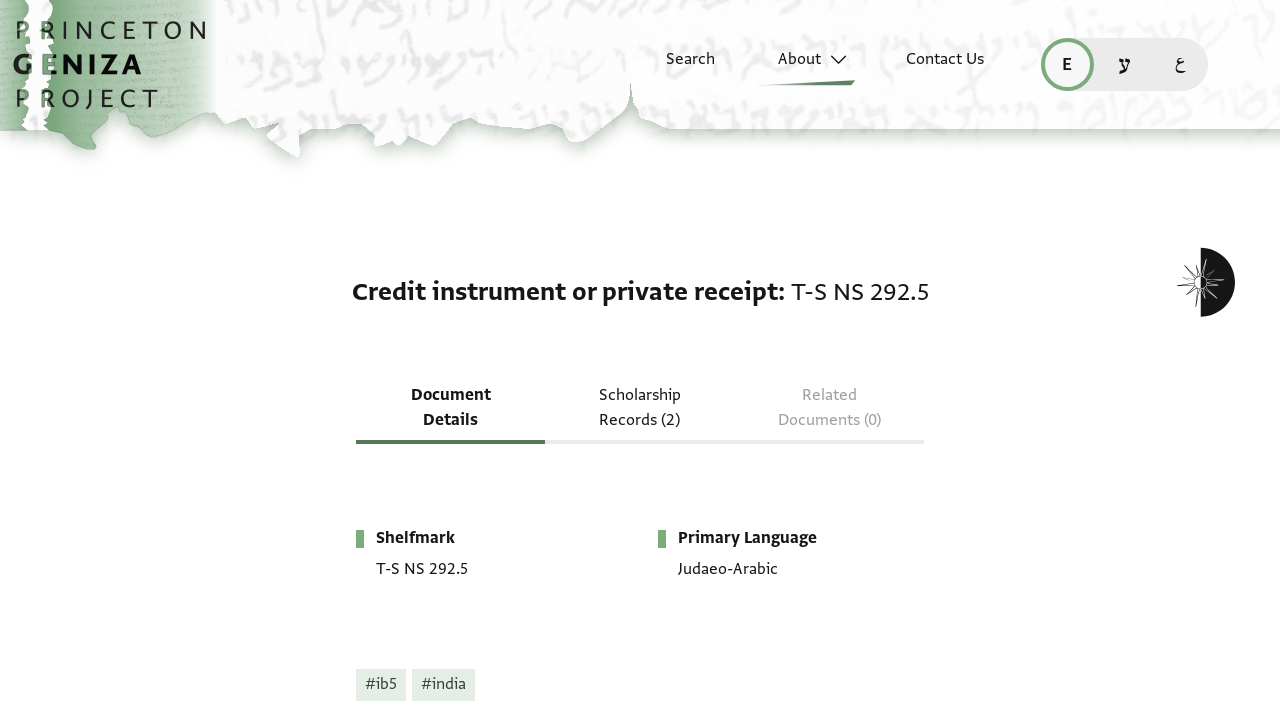Bounding box coordinates are specified in the format (top-left x, top-left y, bottom-right x, bottom-right y). All values are floating point numbers bounded between 0 and 1. Please provide the bounding box coordinate of the region this sentence describes: India

[0.322, 0.944, 0.371, 0.99]